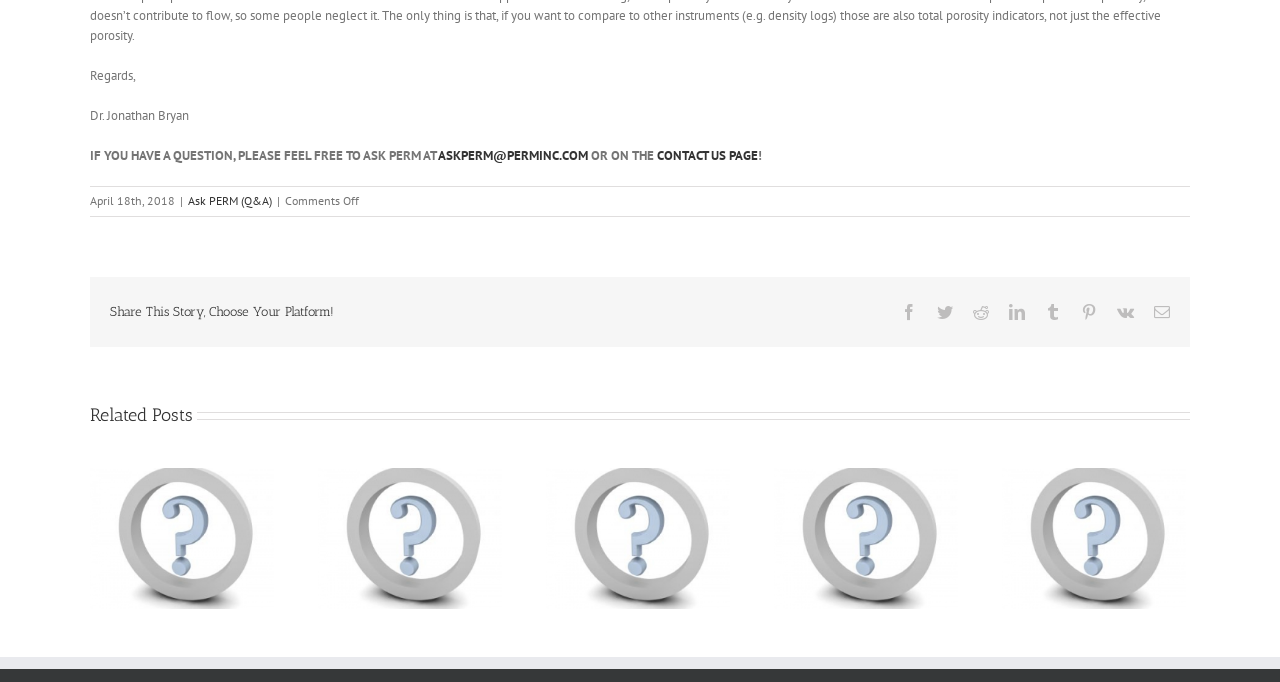Determine the bounding box coordinates of the clickable region to execute the instruction: "contact us". The coordinates should be four float numbers between 0 and 1, denoted as [left, top, right, bottom].

[0.513, 0.216, 0.592, 0.241]